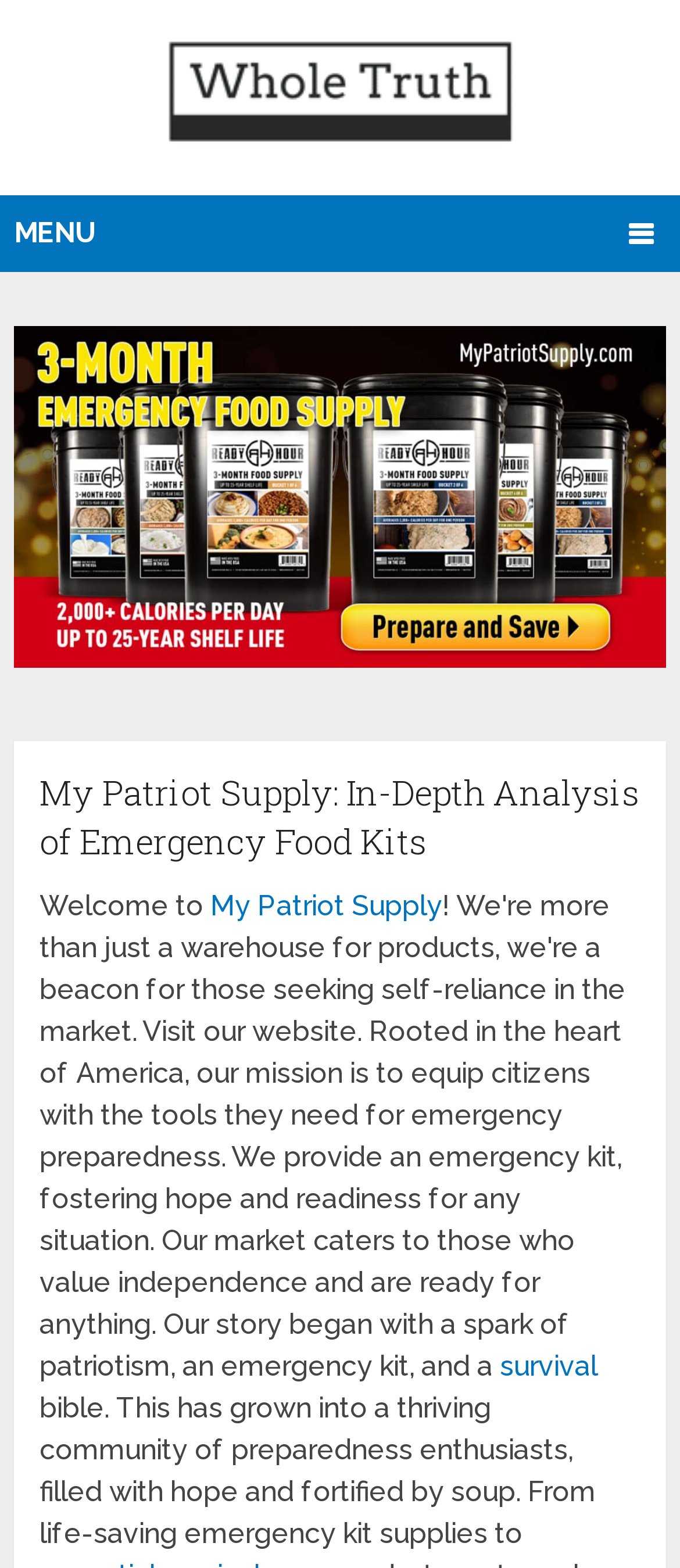Analyze and describe the webpage in a detailed narrative.

The webpage is about My Patriot Supply, a website that provides in-depth analysis and expert advice on preparing for emergencies and crises. At the top of the page, there is a heading that reads "Whole Truth" with a link and an image next to it, taking up most of the width of the page. Below this, there is a menu link on the left side of the page, represented by the text "MENU" and an icon.

On the right side of the page, there is a large figure that takes up about half of the page's height. Within this figure, there is a link and a header that reads "My Patriot Supply: In-Depth Analysis of Emergency Food Kits". Below this header, there is a welcome message that reads "Welcome to" followed by a link to "My Patriot Supply". 

Further down the page, there is a paragraph of text that describes the community of preparedness enthusiasts on the website, mentioning emergency kit supplies and soup. There is also a link to the topic "survival" located at the bottom right of the page. Overall, the webpage appears to be an introduction to My Patriot Supply and its focus on emergency preparedness.